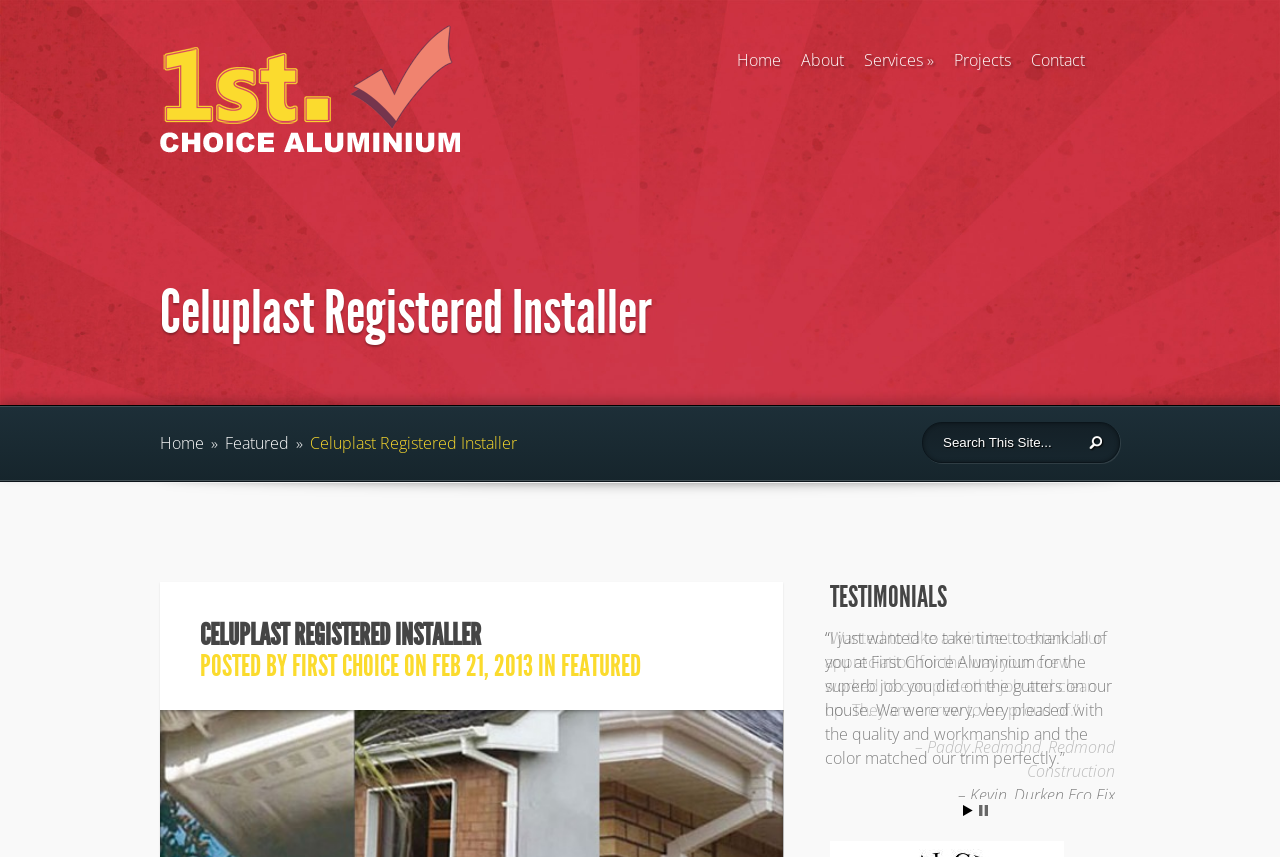How many testimonials are there?
Please give a detailed answer to the question using the information shown in the image.

I found one testimonial on the webpage, which is a quote from Paddy Redmond of Redmond Construction.